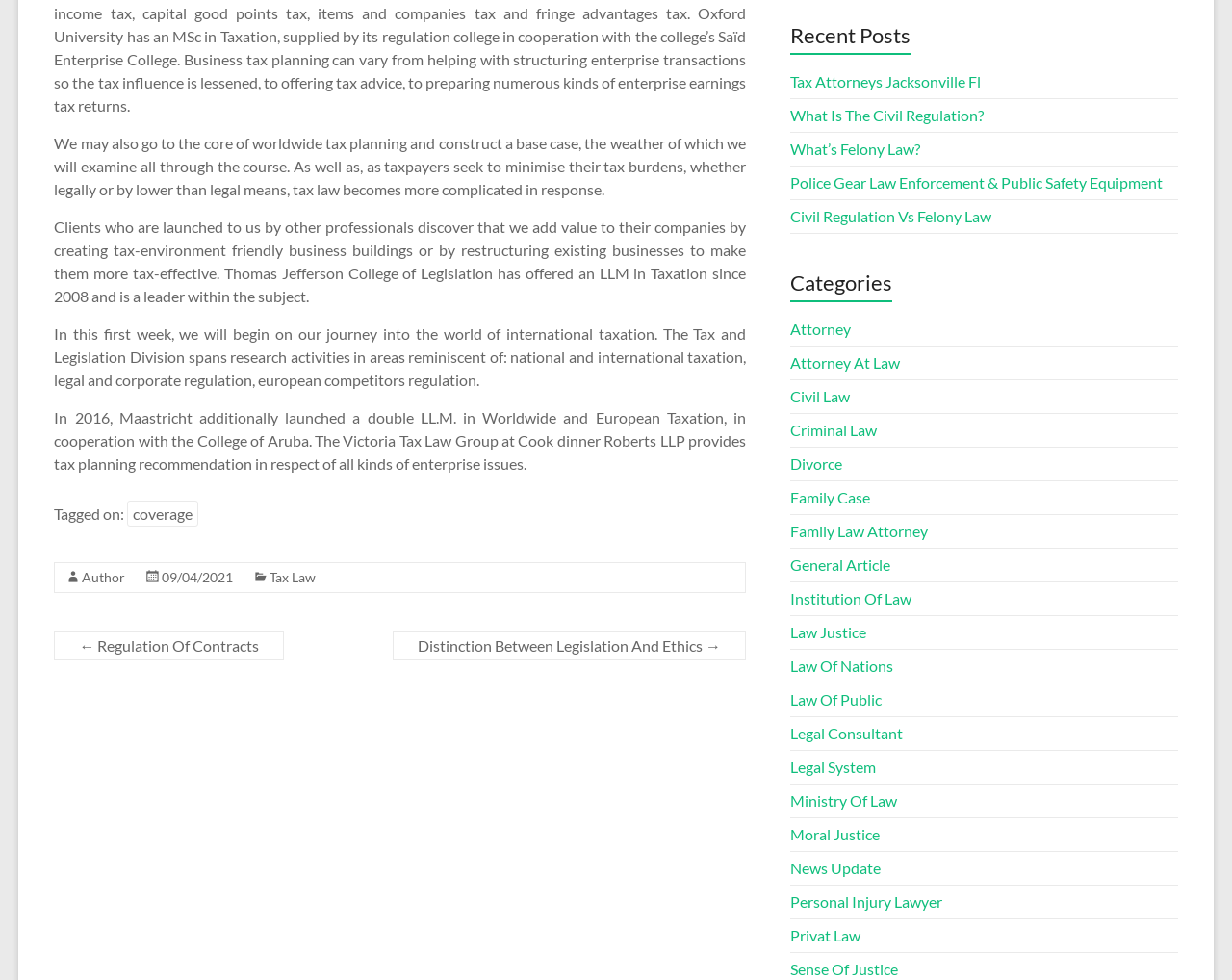Locate the bounding box of the UI element based on this description: "Divorce". Provide four float numbers between 0 and 1 as [left, top, right, bottom].

[0.641, 0.464, 0.684, 0.483]